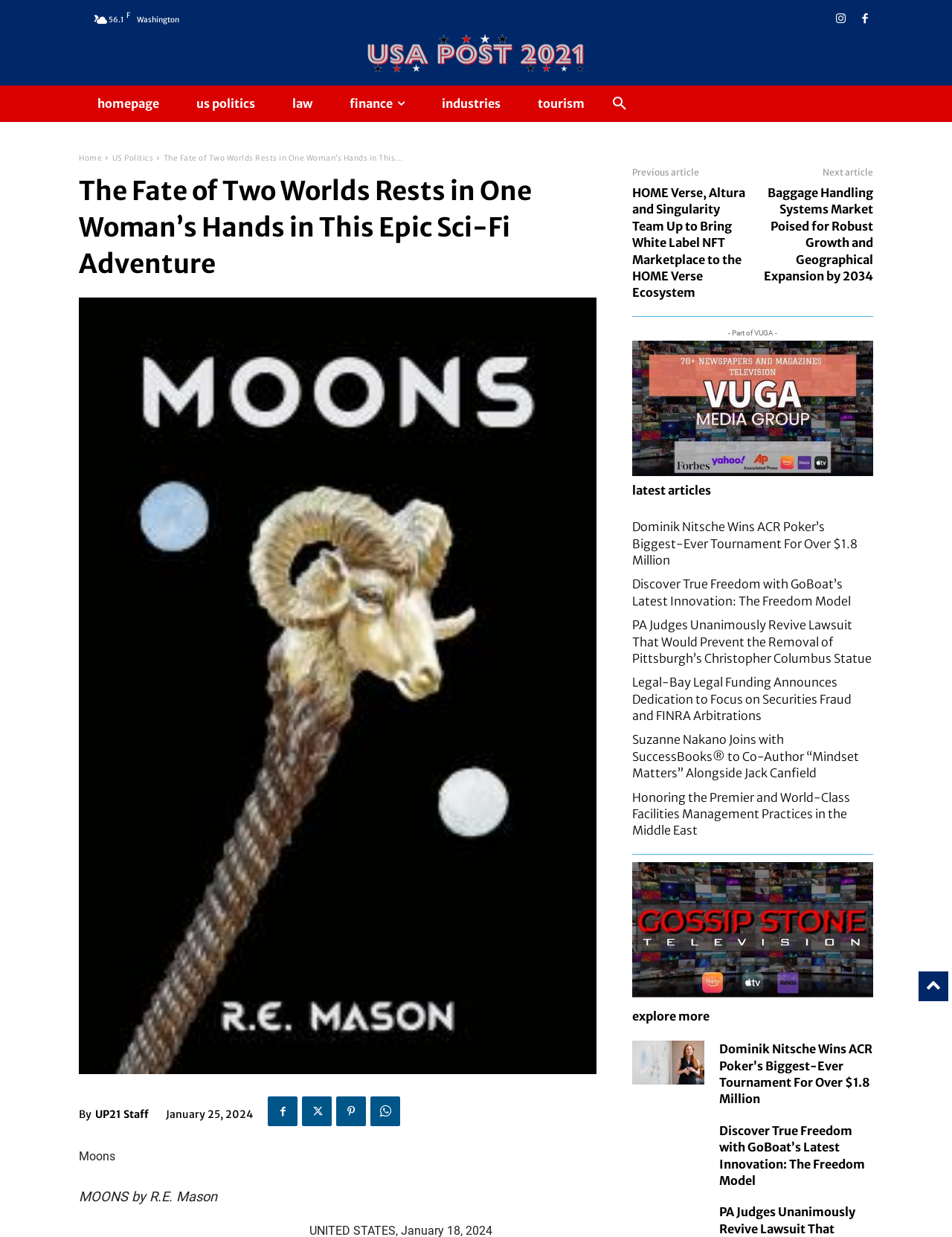What is the name of the book?
Provide a concise answer using a single word or phrase based on the image.

MOONS by R.E. Mason